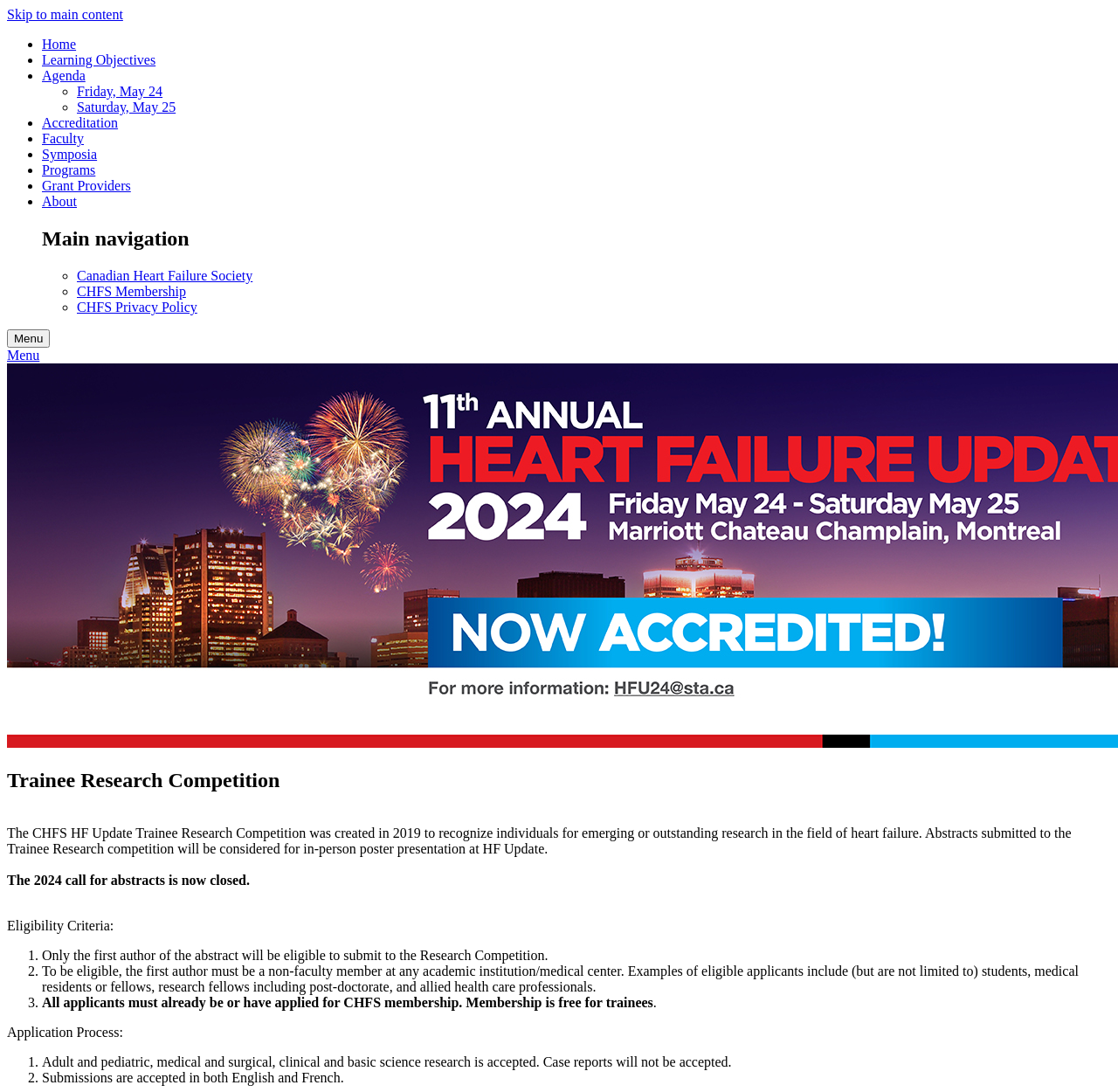What languages are submissions accepted in?
Please give a detailed and elaborate answer to the question.

The webpage states that submissions are accepted in both English and French languages.